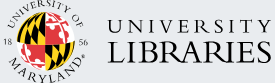What is reflected in the visual representation?
Give a one-word or short-phrase answer derived from the screenshot.

Mission of the libraries